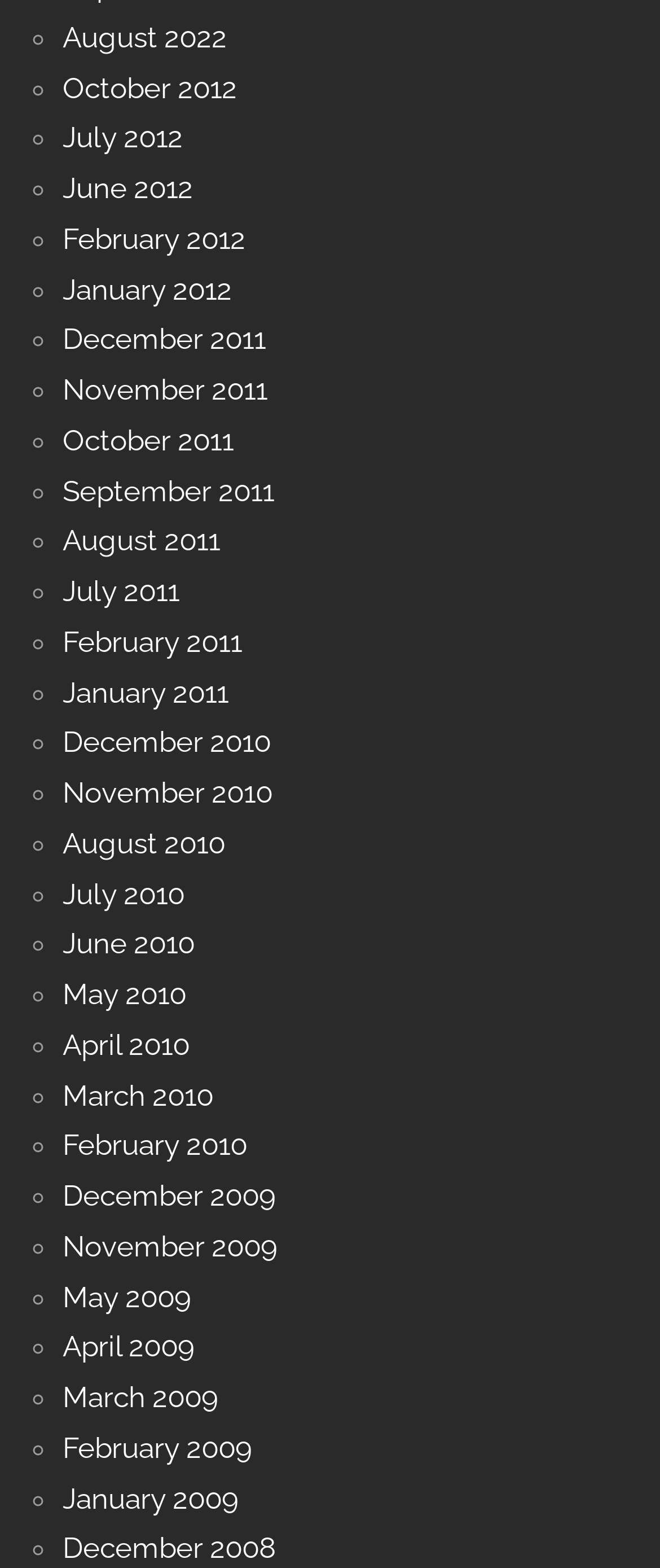Highlight the bounding box of the UI element that corresponds to this description: "December 2010".

[0.095, 0.463, 0.41, 0.484]